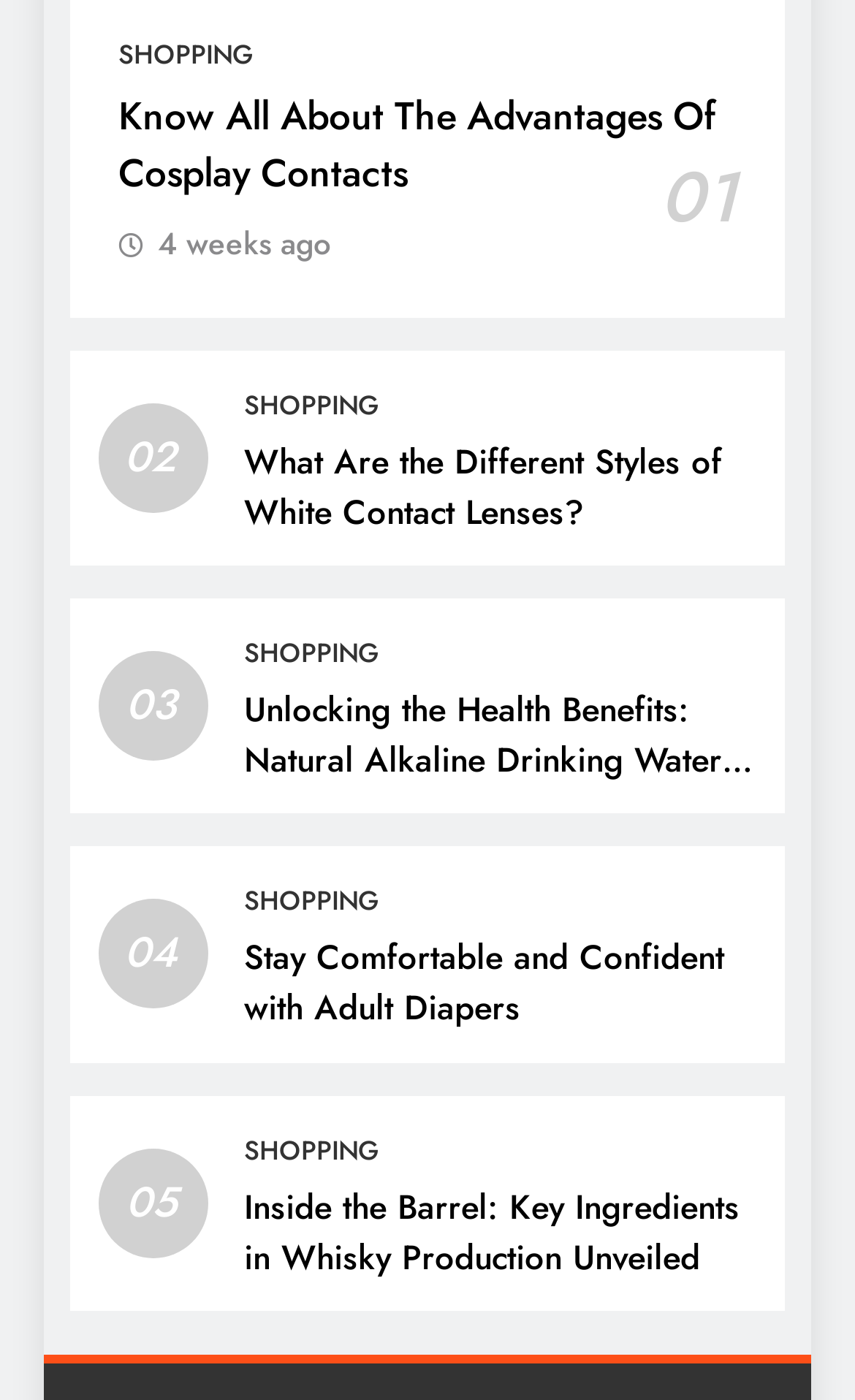From the webpage screenshot, predict the bounding box coordinates (top-left x, top-left y, bottom-right x, bottom-right y) for the UI element described here: 4 weeks ago3 weeks ago

[0.185, 0.158, 0.387, 0.189]